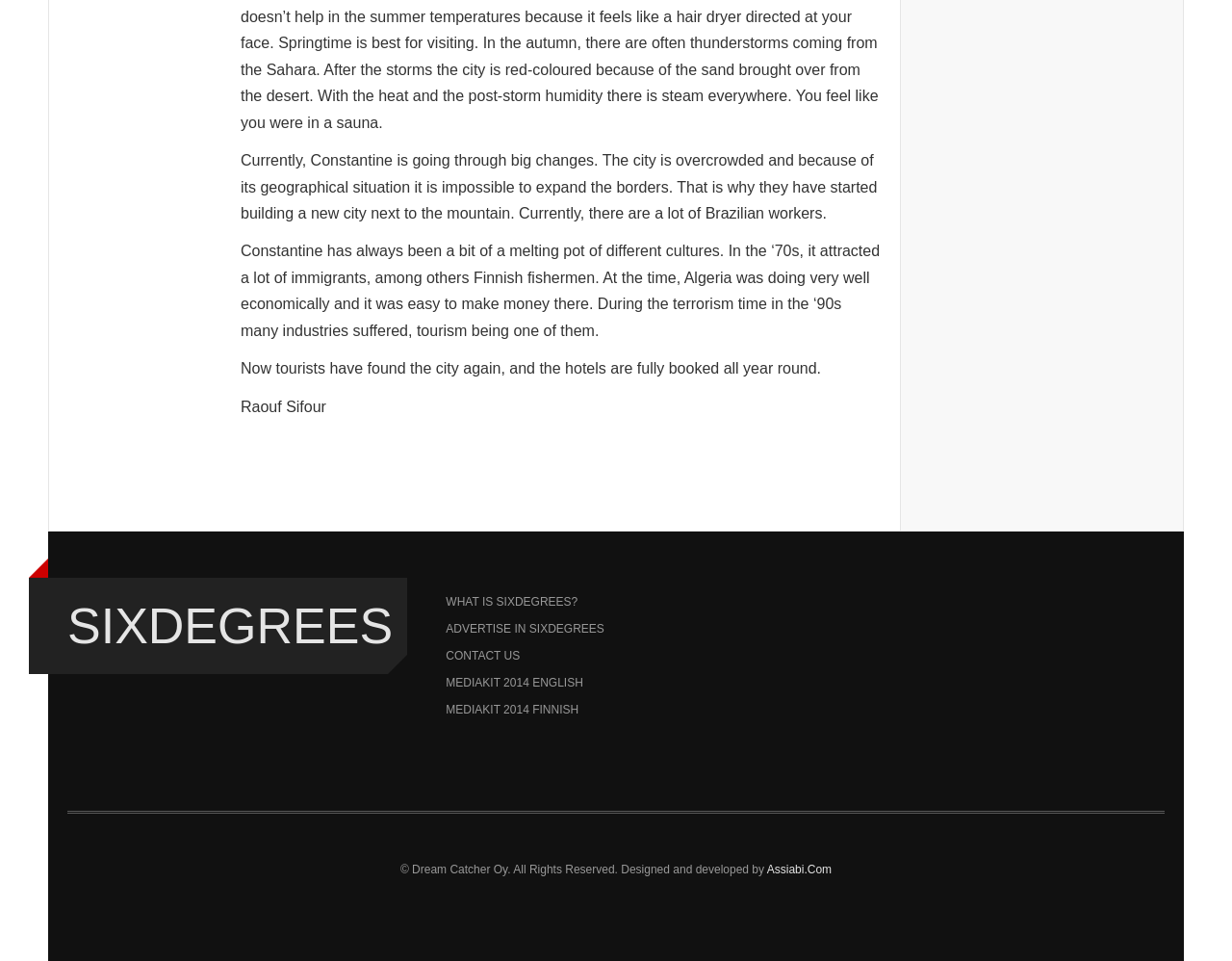What is the name of the company that designed and developed the website?
Please respond to the question with a detailed and thorough explanation.

The text at the bottom of the page mentions that the website was designed and developed by Assiabi.Com.